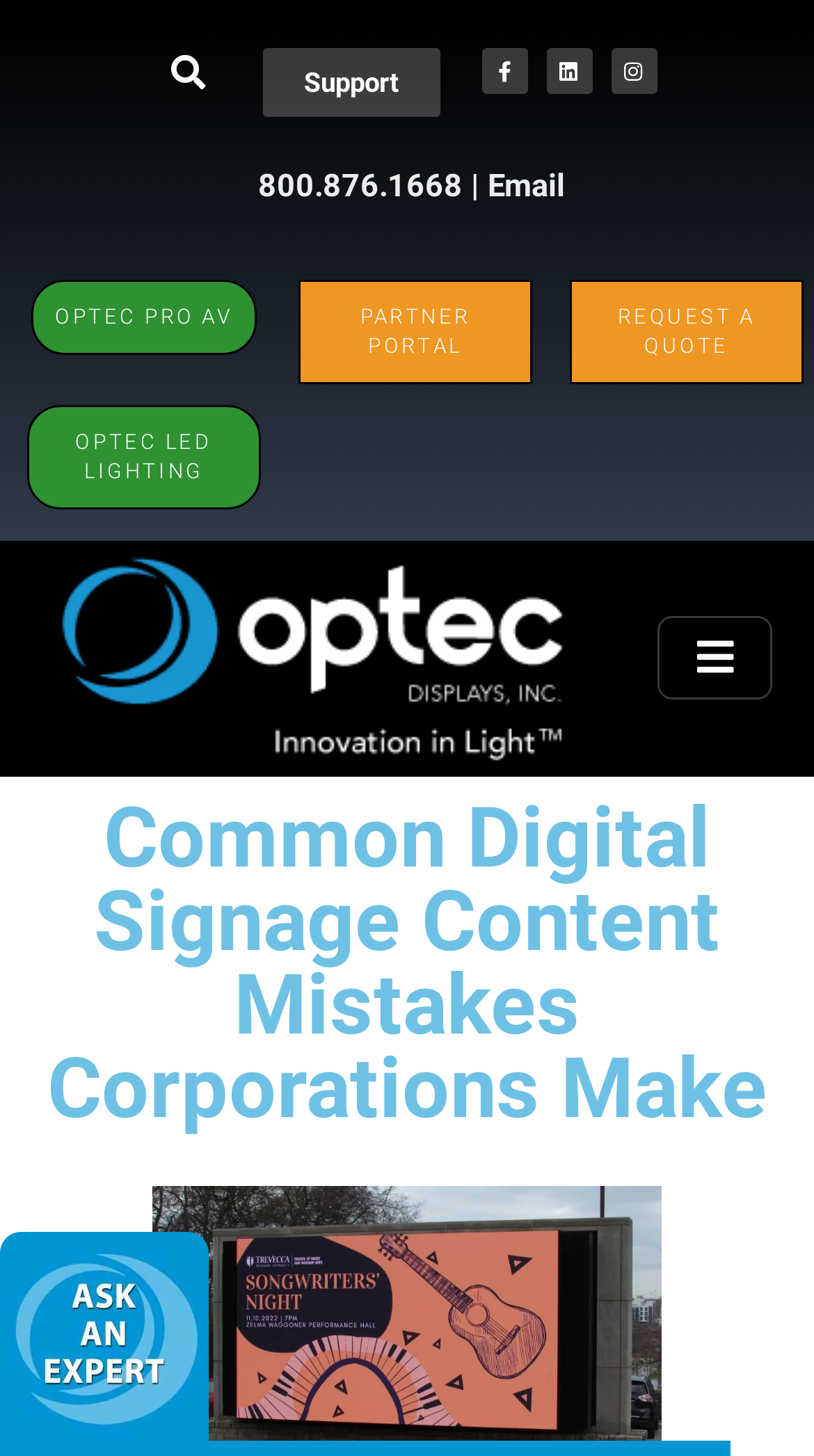Please find the bounding box coordinates of the element that needs to be clicked to perform the following instruction: "Visit the support page". The bounding box coordinates should be four float numbers between 0 and 1, represented as [left, top, right, bottom].

[0.322, 0.033, 0.54, 0.08]